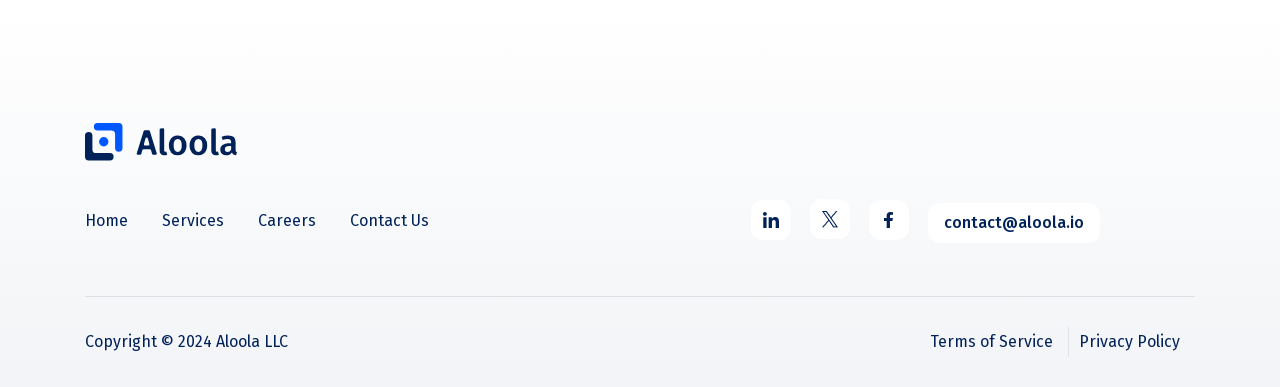Locate the bounding box coordinates of the area you need to click to fulfill this instruction: 'Contact Us'. The coordinates must be in the form of four float numbers ranging from 0 to 1: [left, top, right, bottom].

[0.273, 0.533, 0.335, 0.611]